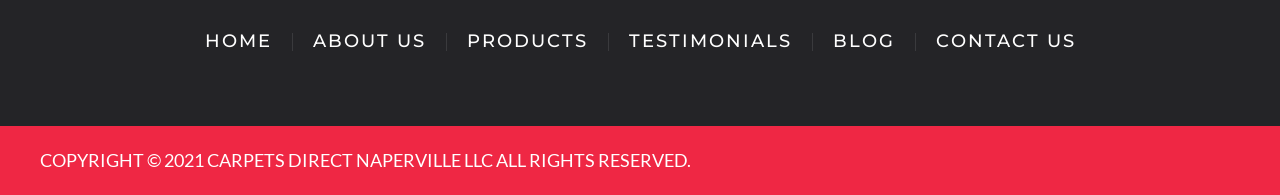Given the description "CARPETS DIRECT NAPERVILLE LLC", determine the bounding box of the corresponding UI element.

[0.162, 0.765, 0.385, 0.878]